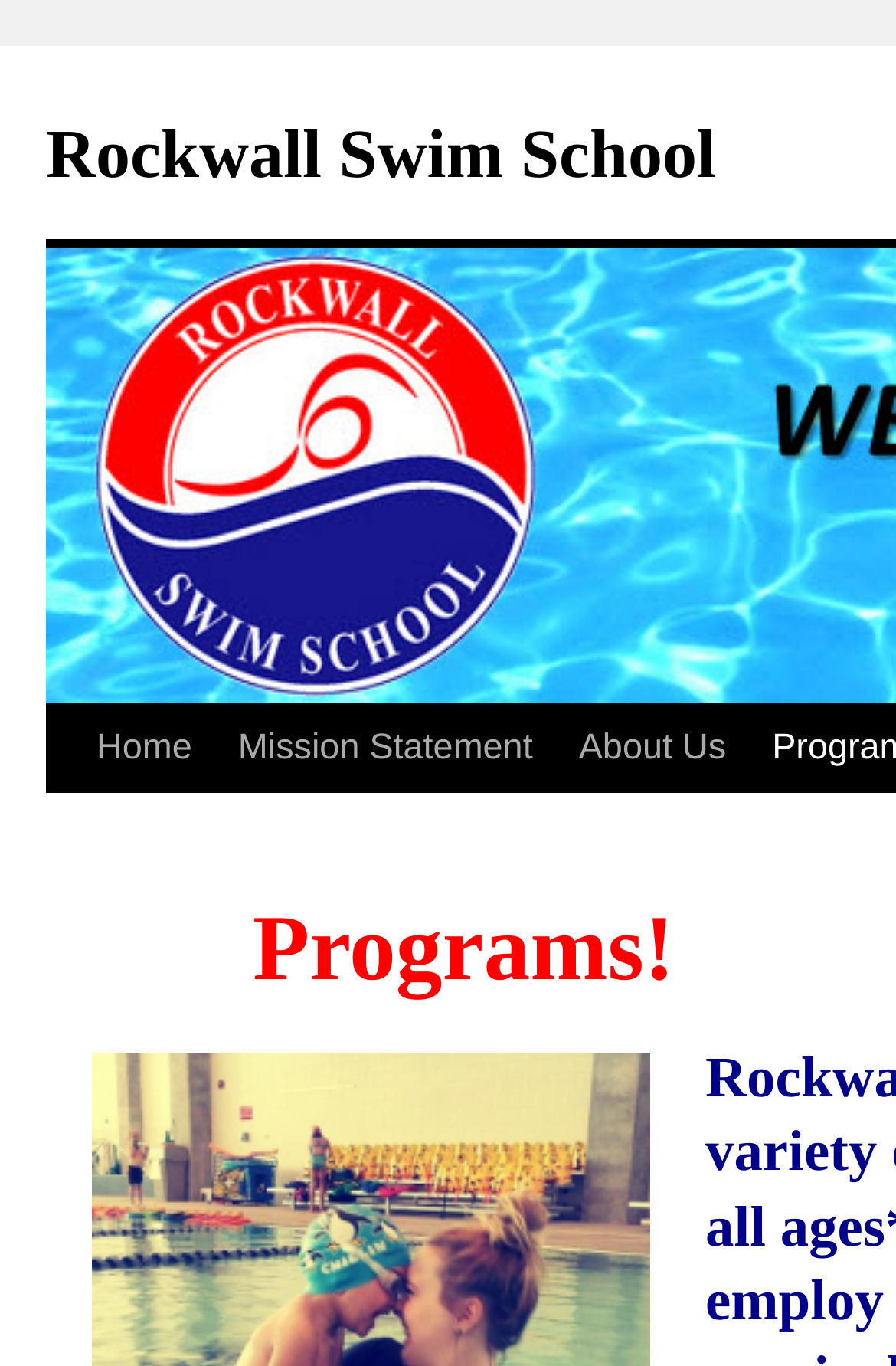Please find the bounding box for the UI element described by: "Programs".

[0.736, 0.517, 0.932, 0.58]